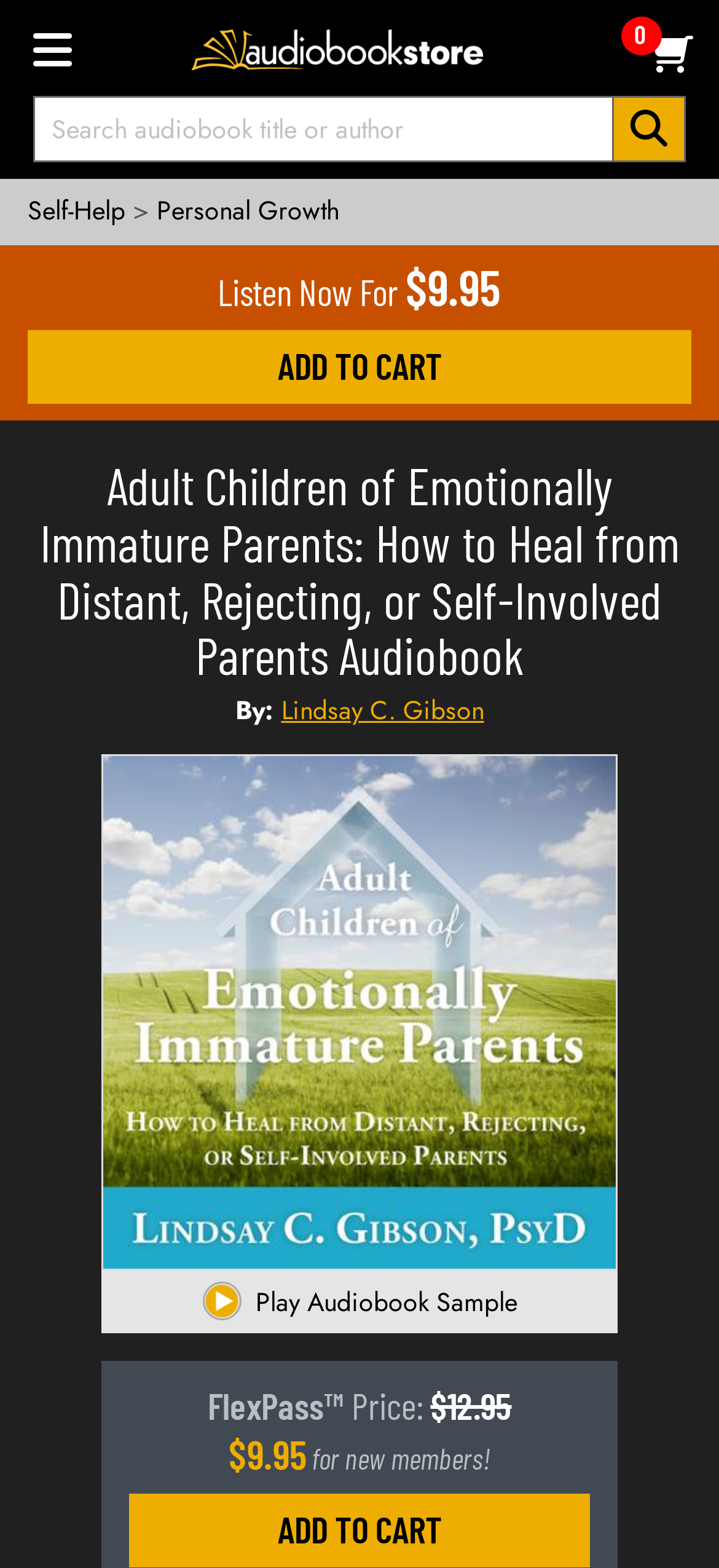Locate the bounding box coordinates of the clickable area needed to fulfill the instruction: "View audiobooks in Self-Help category".

[0.038, 0.122, 0.174, 0.146]